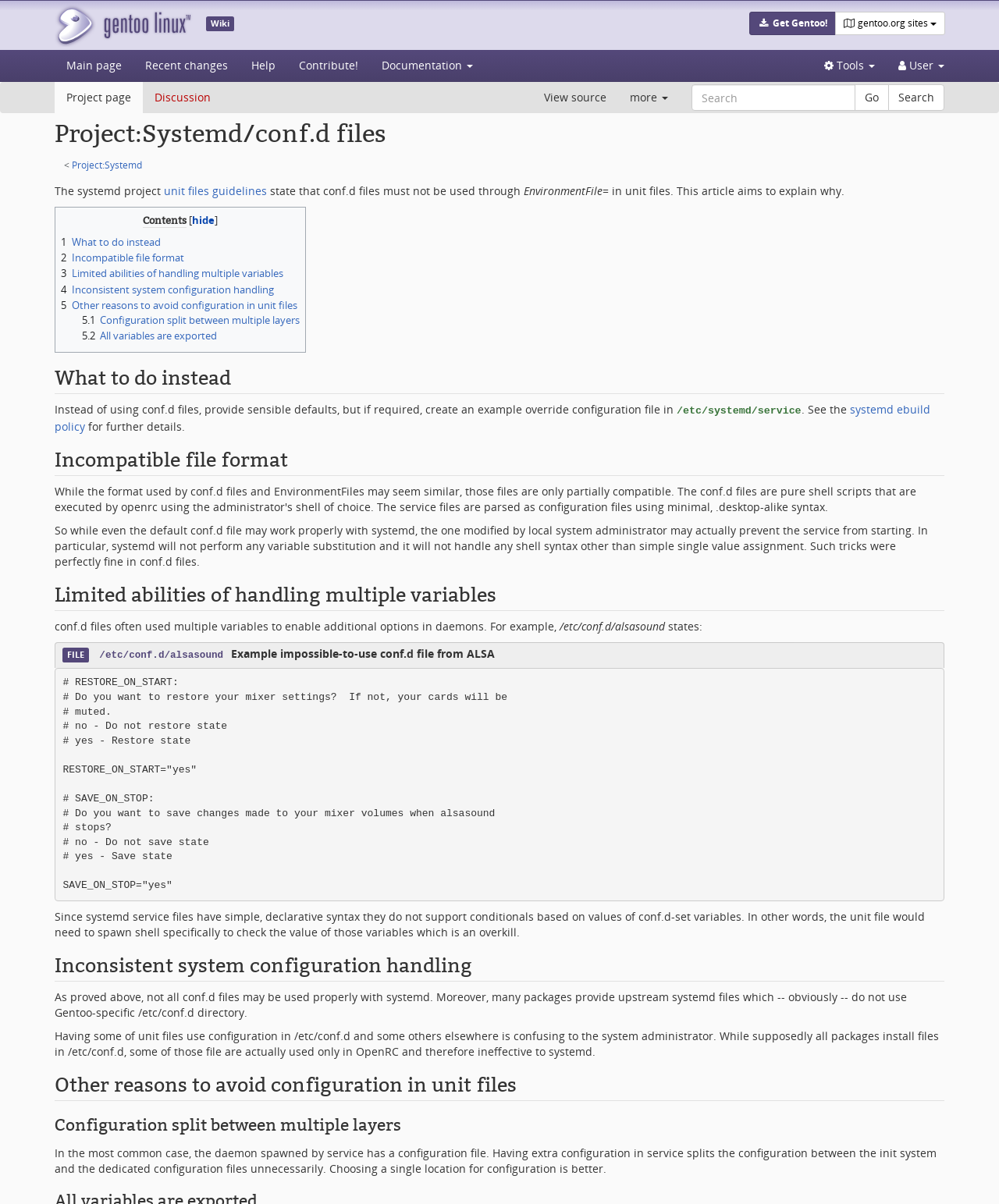Locate the bounding box coordinates of the clickable area needed to fulfill the instruction: "Check Personal tools".

[0.888, 0.041, 0.957, 0.067]